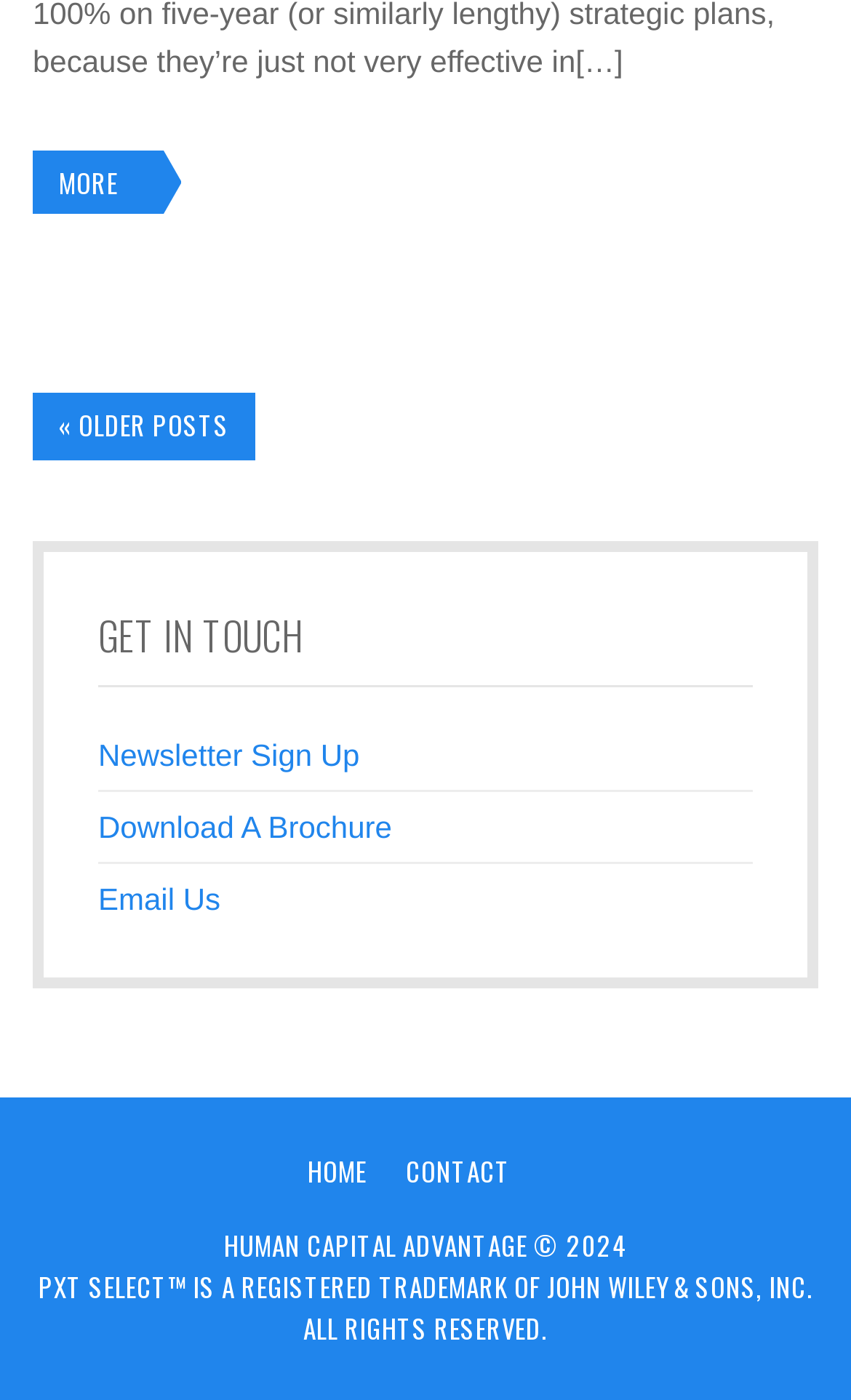What is the name of the company?
Provide a well-explained and detailed answer to the question.

I found the answer by looking at the StaticText element with the text 'HUMAN CAPITAL ADVANTAGE © 2024' which indicates that the name of the company is HUMAN CAPITAL ADVANTAGE.